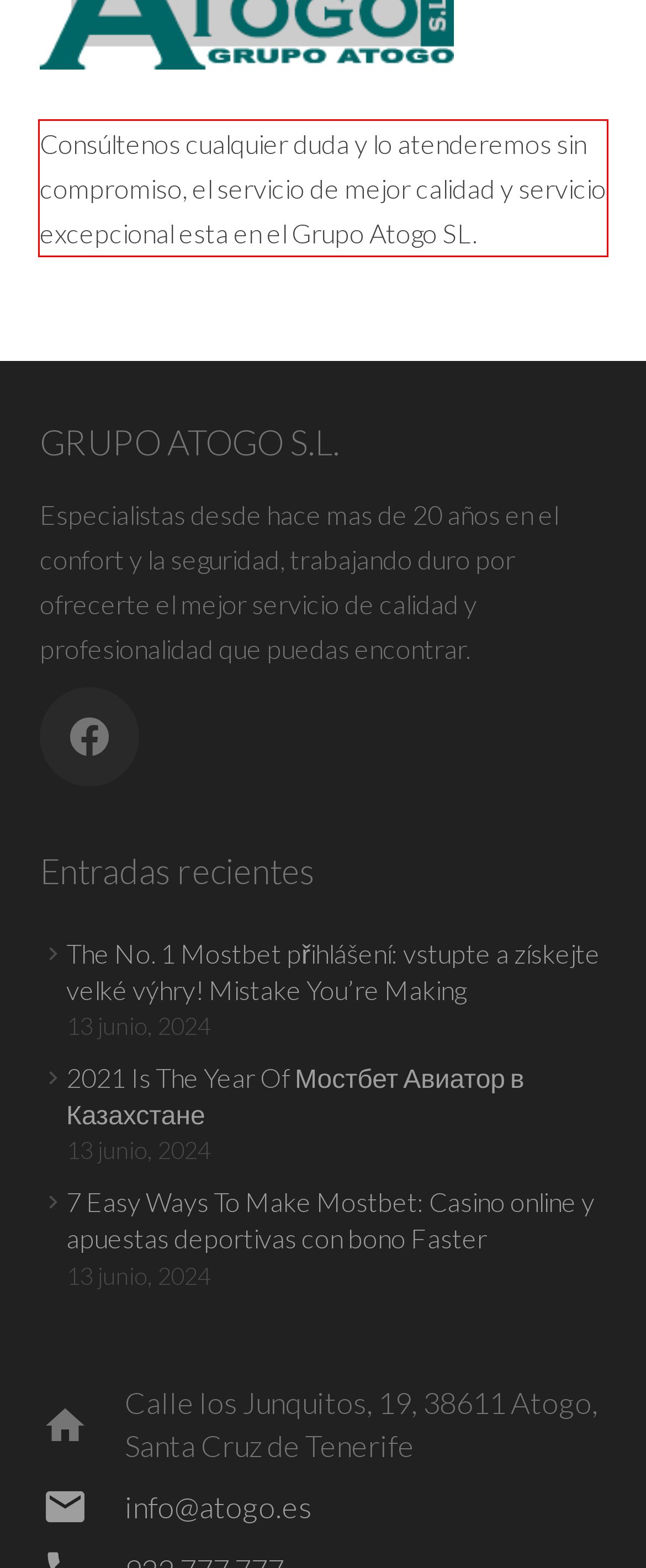With the provided screenshot of a webpage, locate the red bounding box and perform OCR to extract the text content inside it.

Consúltenos cualquier duda y lo atenderemos sin compromiso, el servicio de mejor calidad y servicio excepcional esta en el Grupo Atogo SL.